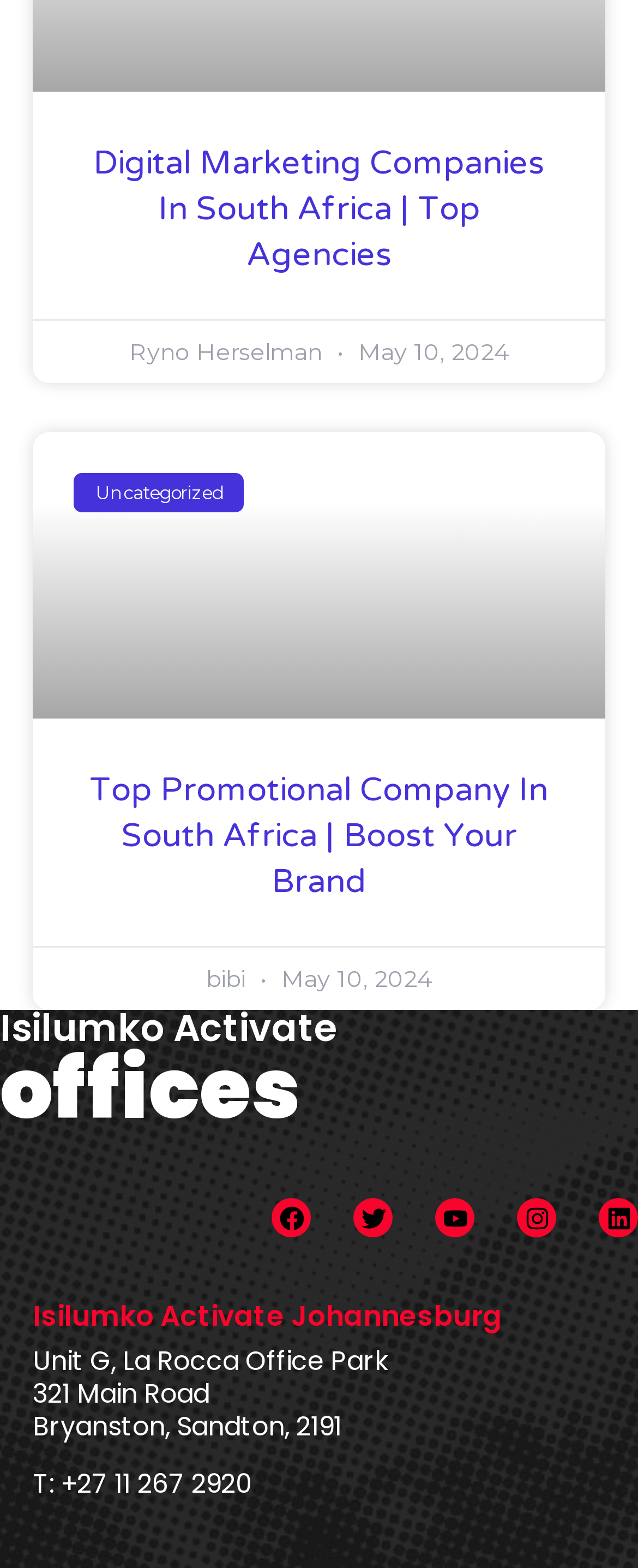Provide the bounding box coordinates for the UI element that is described by this text: "Twitter". The coordinates should be in the form of four float numbers between 0 and 1: [left, top, right, bottom].

[0.554, 0.764, 0.615, 0.789]